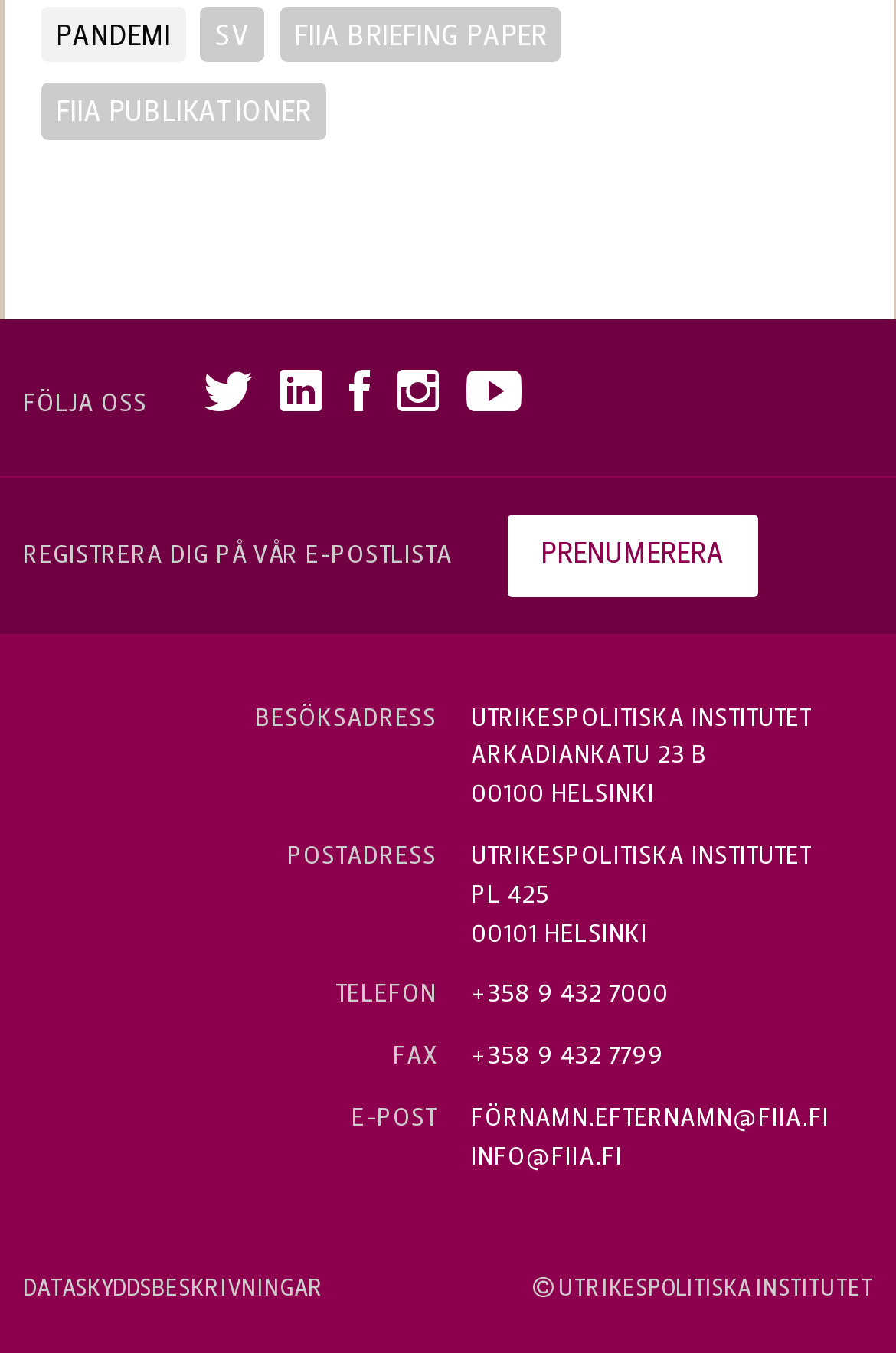Locate the bounding box coordinates of the area you need to click to fulfill this instruction: 'Call FIIA'. The coordinates must be in the form of four float numbers ranging from 0 to 1: [left, top, right, bottom].

[0.526, 0.727, 0.746, 0.746]